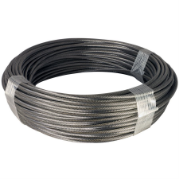What system does the cable utilize?
Please use the visual content to give a single word or phrase answer.

HandiSwage system